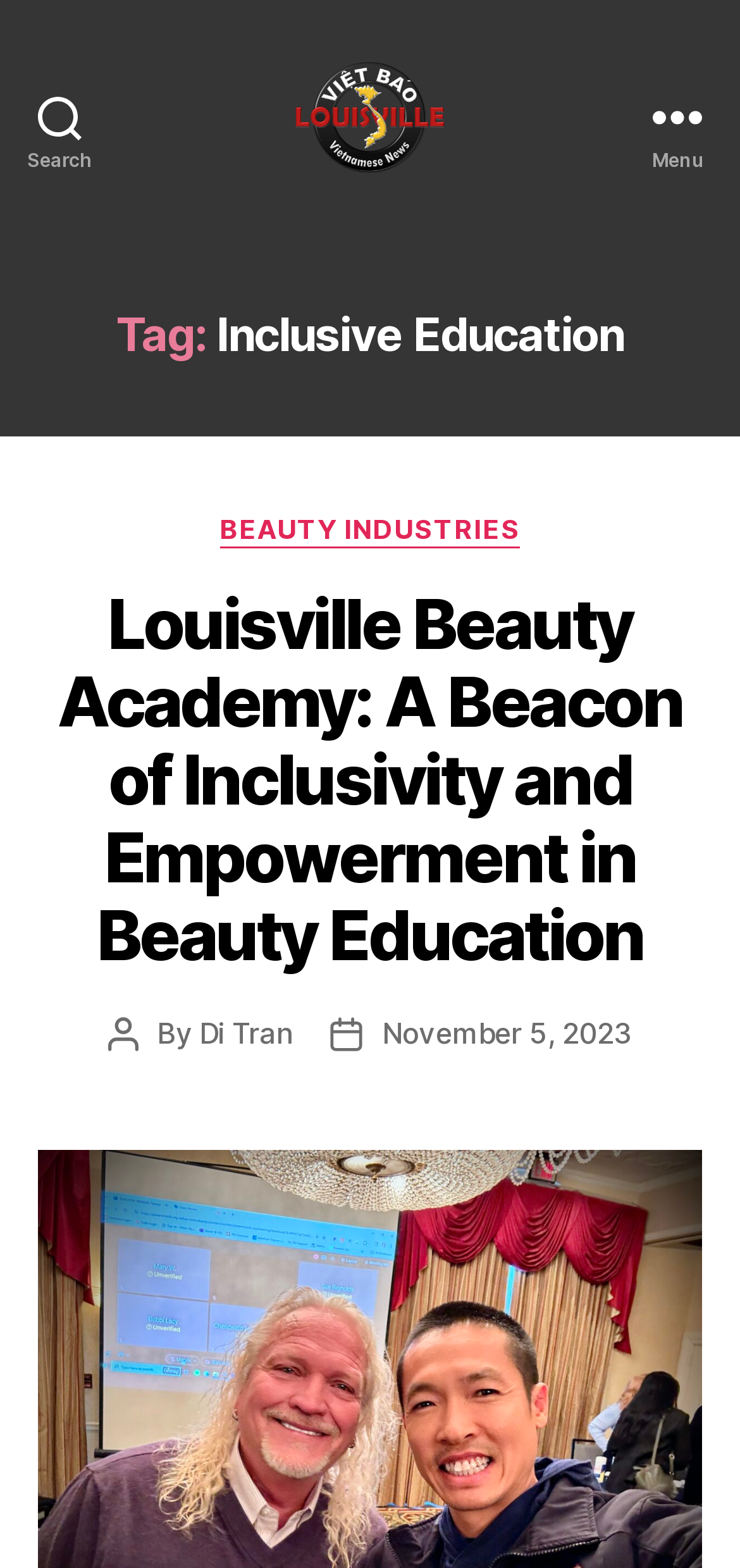Please locate and retrieve the main header text of the webpage.

Tag: Inclusive Education